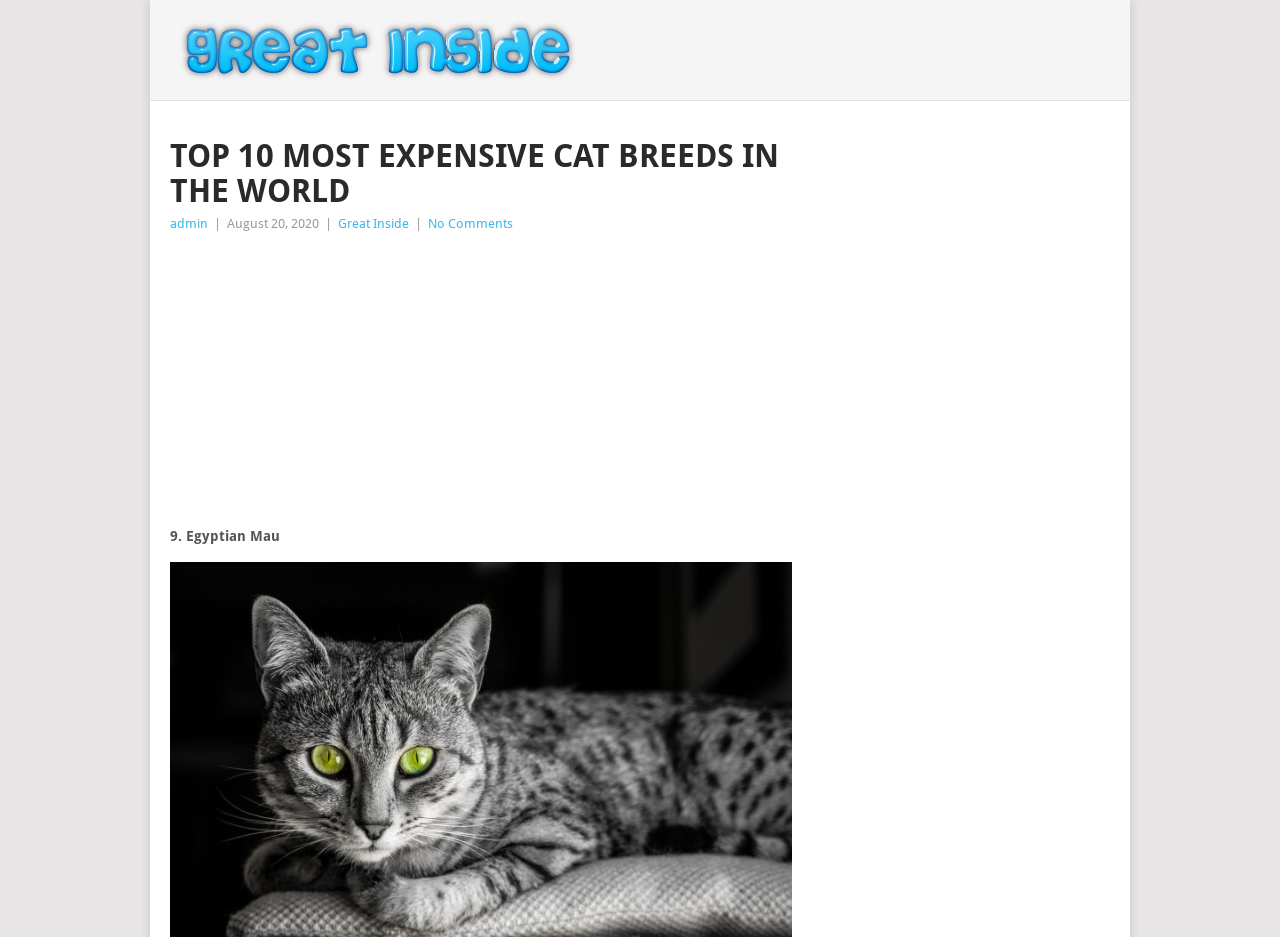Identify the bounding box for the UI element that is described as follows: "Great Inside".

[0.264, 0.231, 0.32, 0.247]